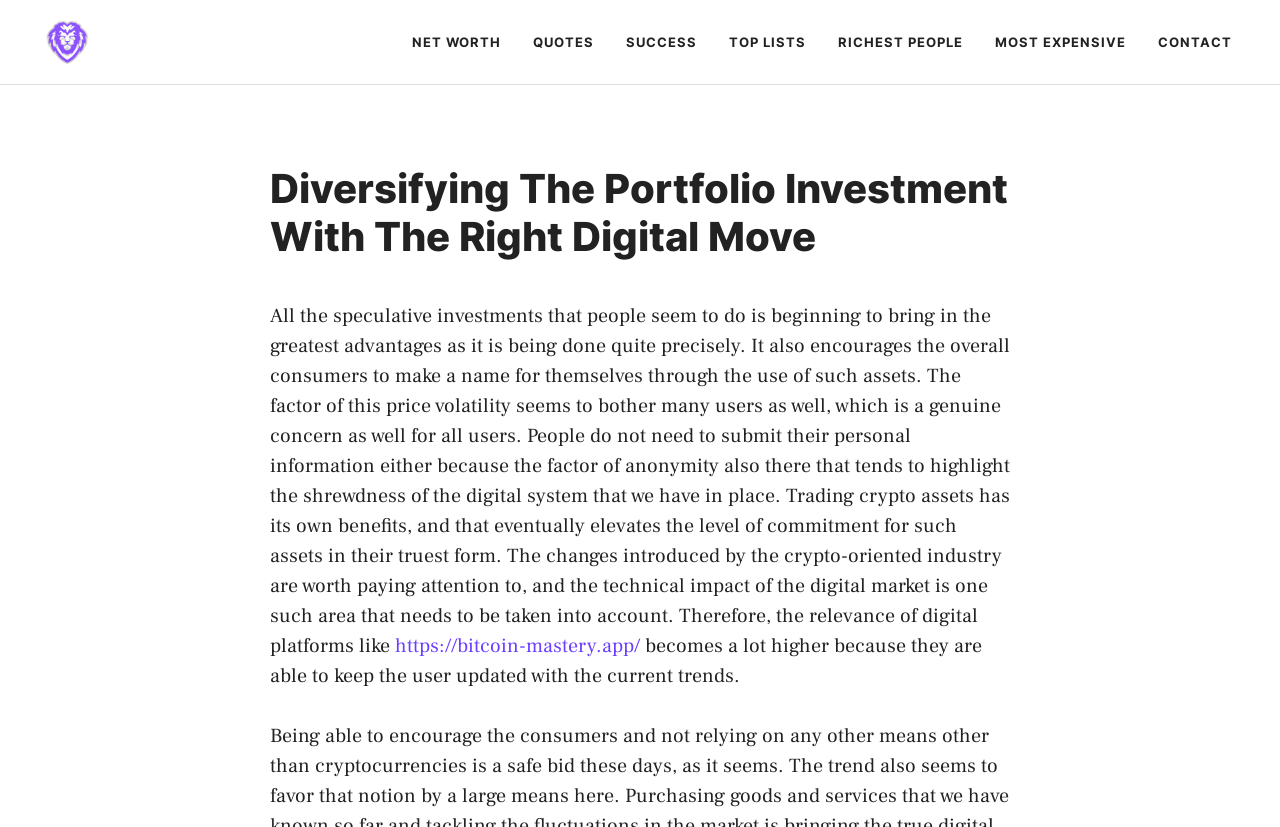Kindly respond to the following question with a single word or a brief phrase: 
What is an advantage of the digital system?

Anonymity